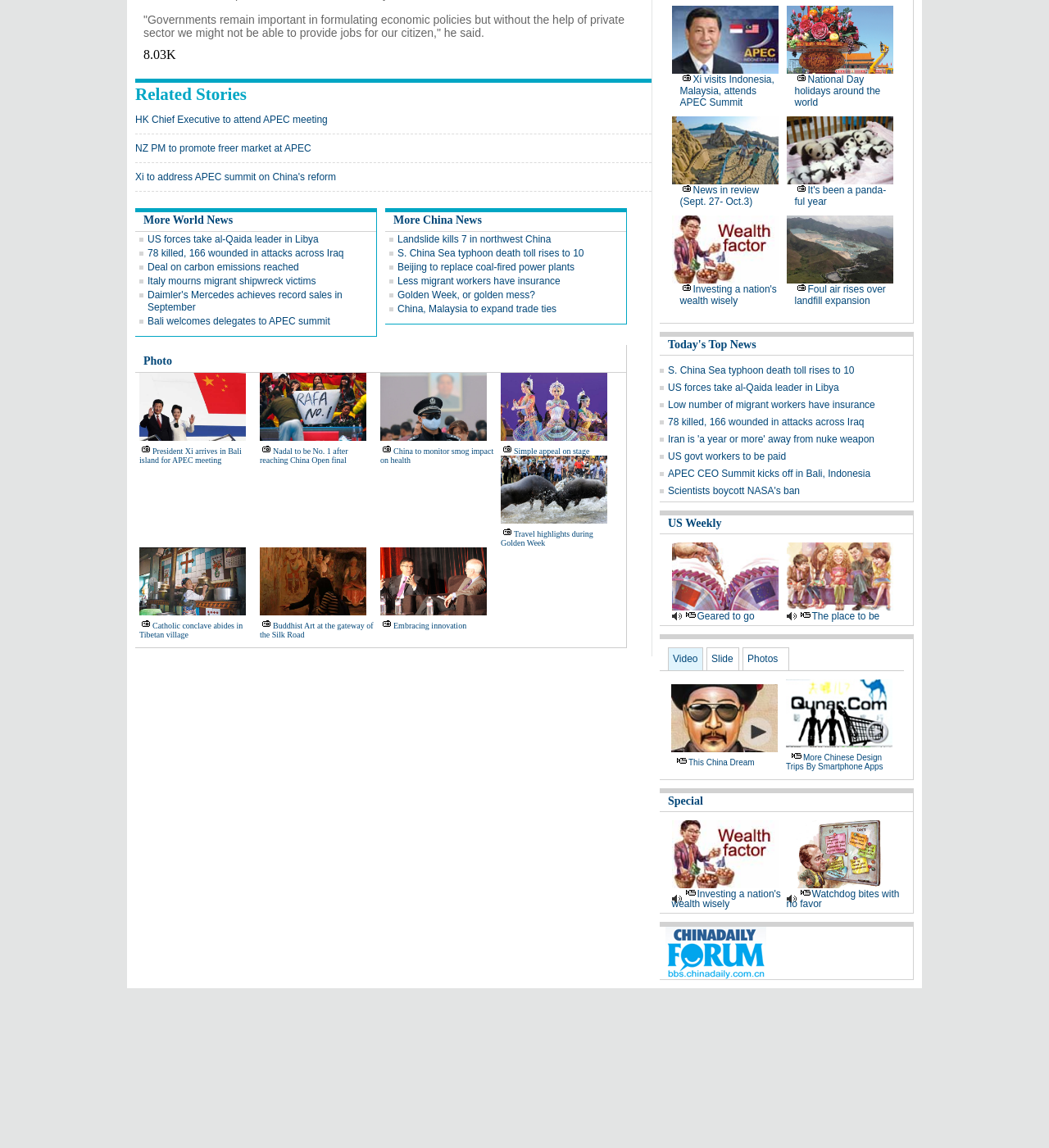Identify the bounding box coordinates for the UI element that matches this description: "Related Stories".

[0.129, 0.074, 0.235, 0.091]